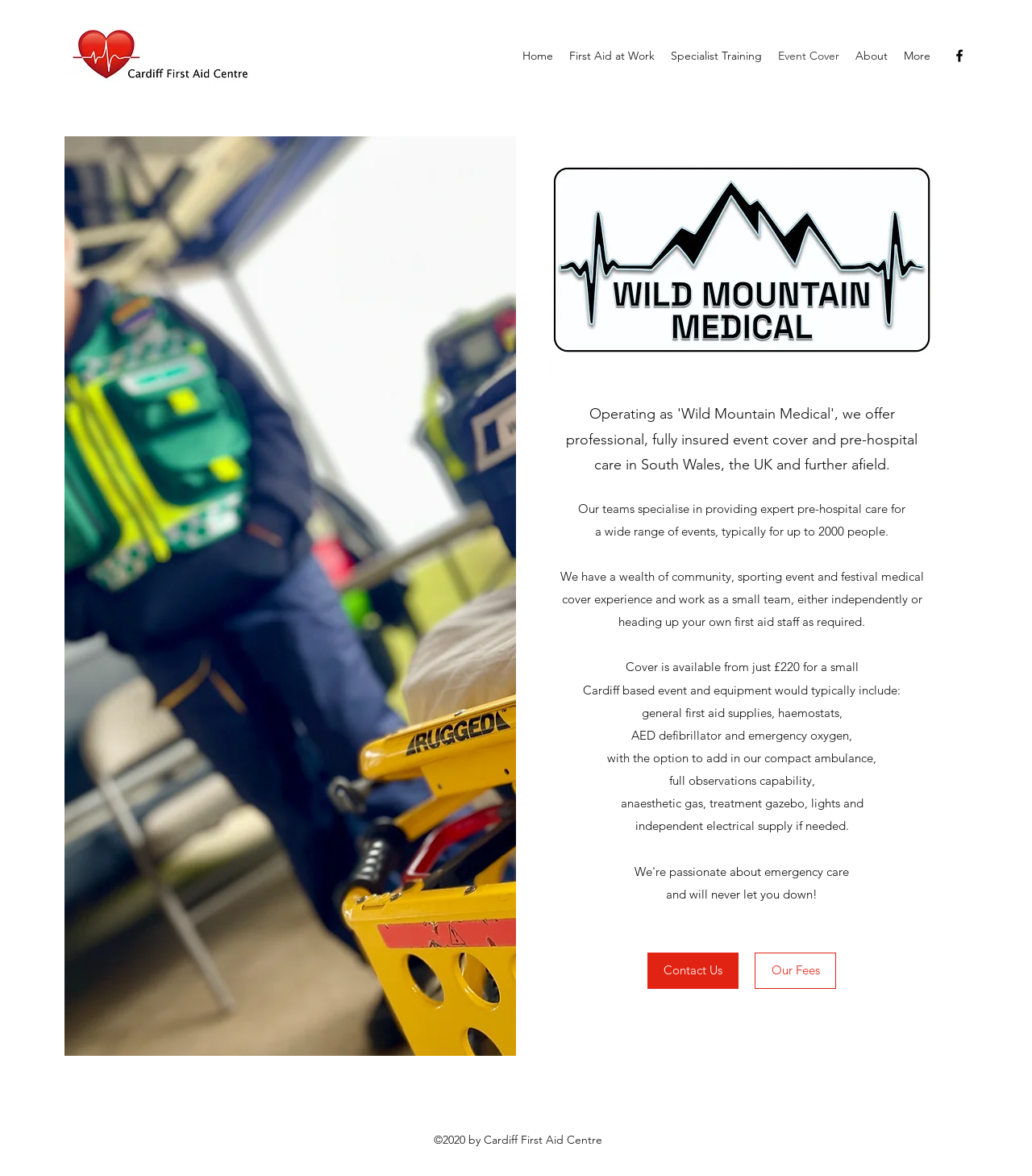Please mark the clickable region by giving the bounding box coordinates needed to complete this instruction: "View the Facebook page".

[0.922, 0.04, 0.938, 0.054]